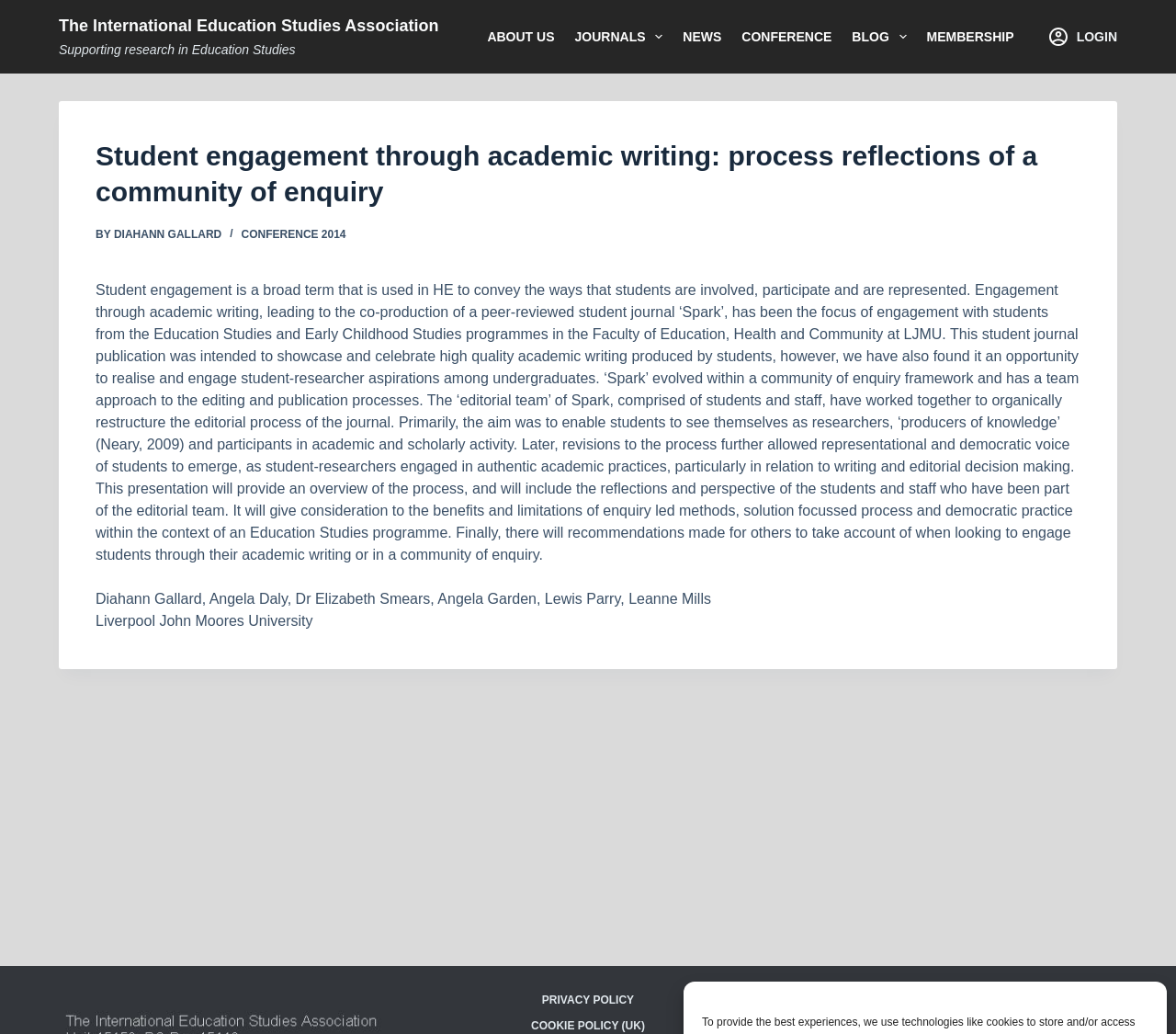Use a single word or phrase to respond to the question:
What is the name of the university mentioned in the text?

Liverpool John Moores University